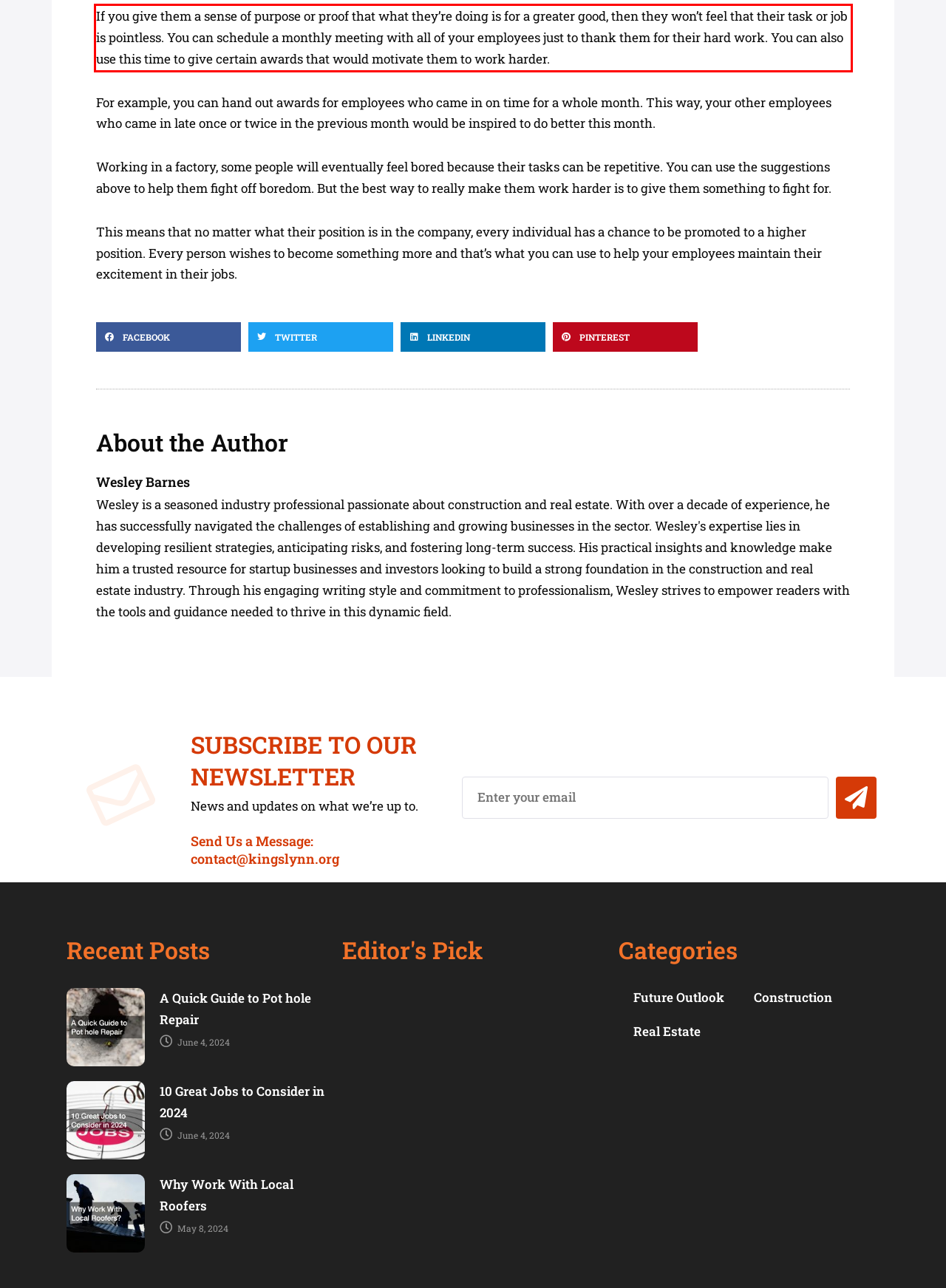With the given screenshot of a webpage, locate the red rectangle bounding box and extract the text content using OCR.

If you give them a sense of purpose or proof that what they’re doing is for a greater good, then they won’t feel that their task or job is pointless. You can schedule a monthly meeting with all of your employees just to thank them for their hard work. You can also use this time to give certain awards that would motivate them to work harder.